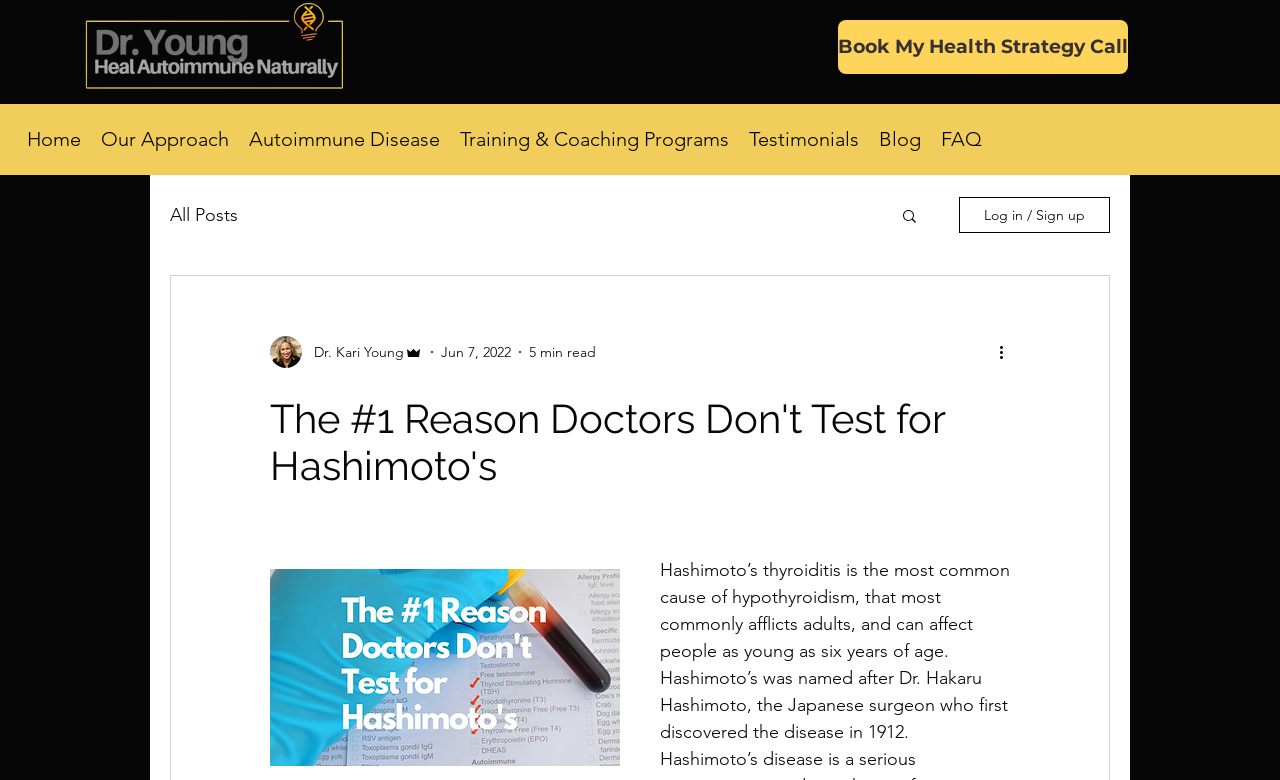Specify the bounding box coordinates of the area that needs to be clicked to achieve the following instruction: "Book a health strategy call".

[0.655, 0.026, 0.881, 0.095]